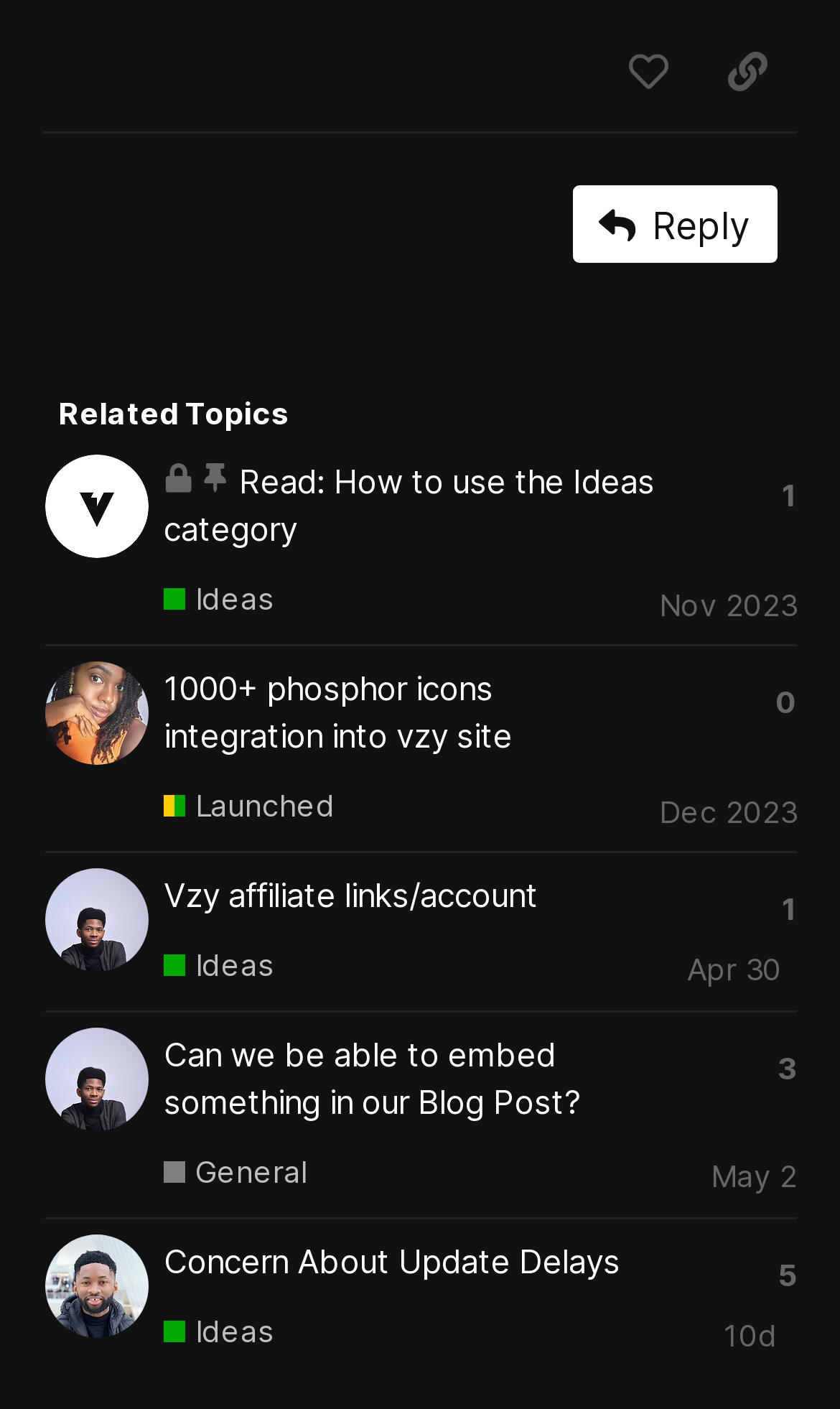Given the element description, predict the bounding box coordinates in the format (top-left x, top-left y, bottom-right x, bottom-right y). Make sure all values are between 0 and 1. Here is the element description: Vzy affiliate links/account

[0.195, 0.621, 0.641, 0.65]